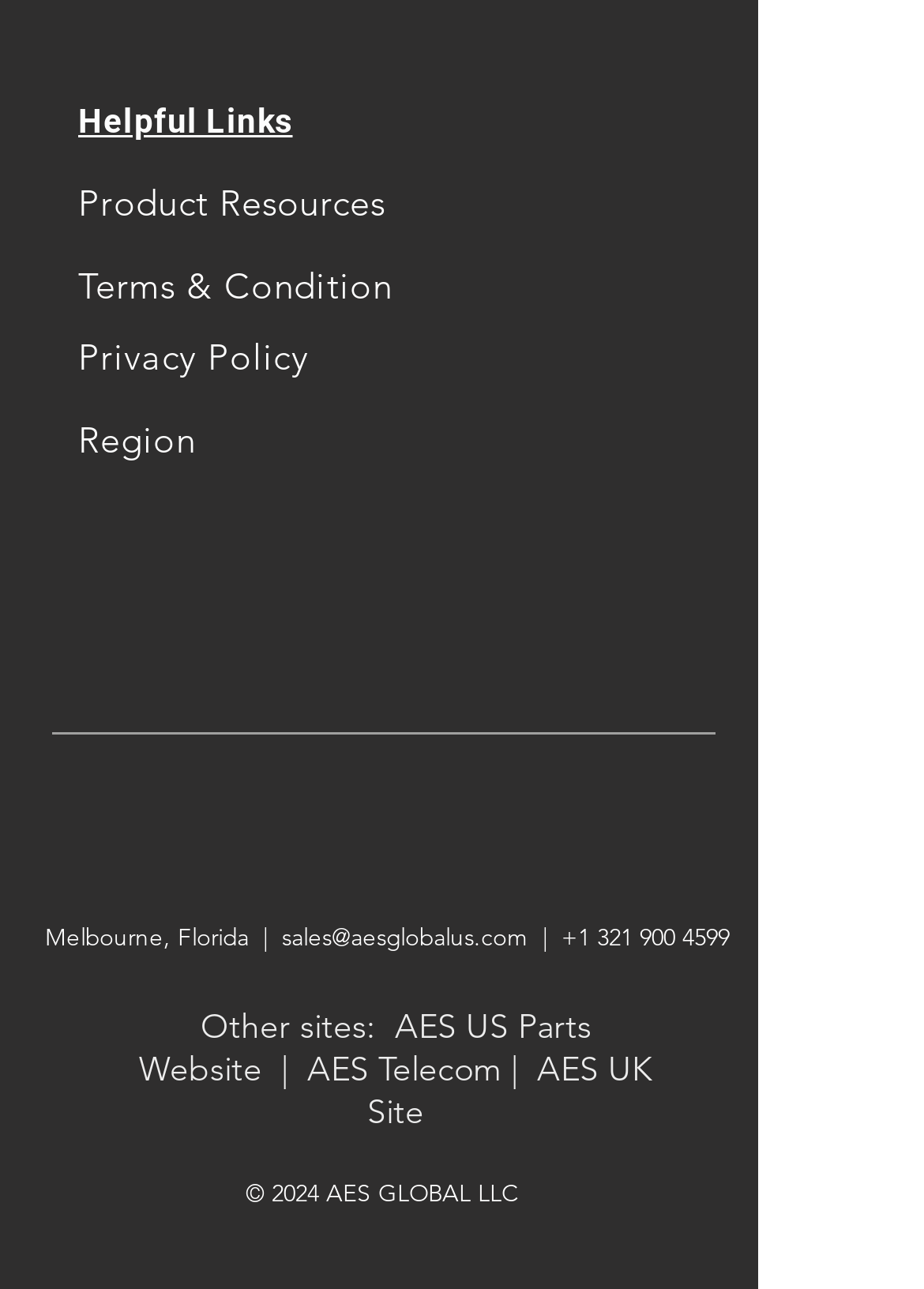Please determine the bounding box coordinates for the UI element described here. Use the format (top-left x, top-left y, bottom-right x, bottom-right y) with values bounded between 0 and 1: AES US Parts Website

[0.15, 0.778, 0.64, 0.845]